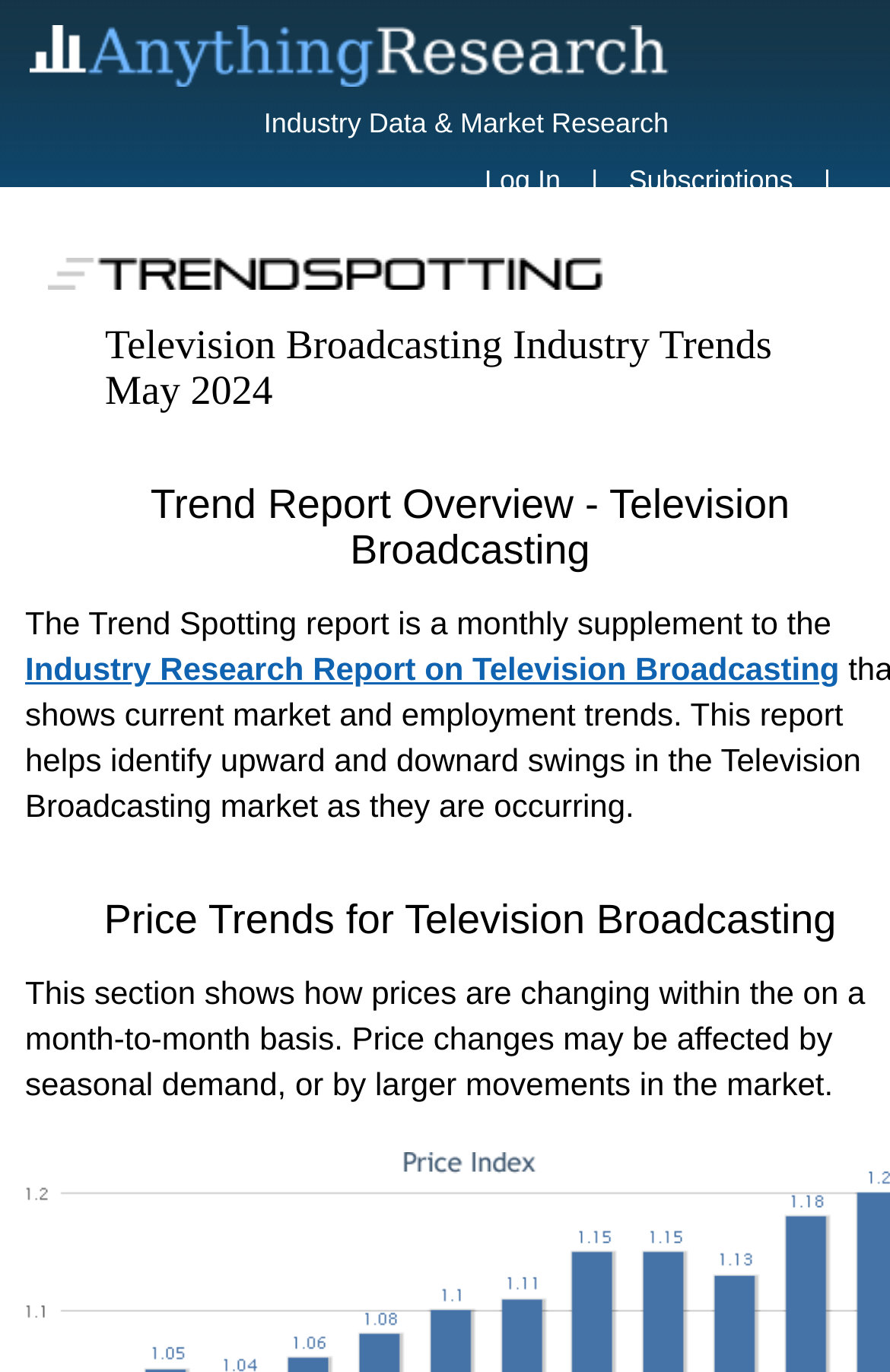What is the name of the industry being analyzed?
Give a one-word or short-phrase answer derived from the screenshot.

Television Broadcasting